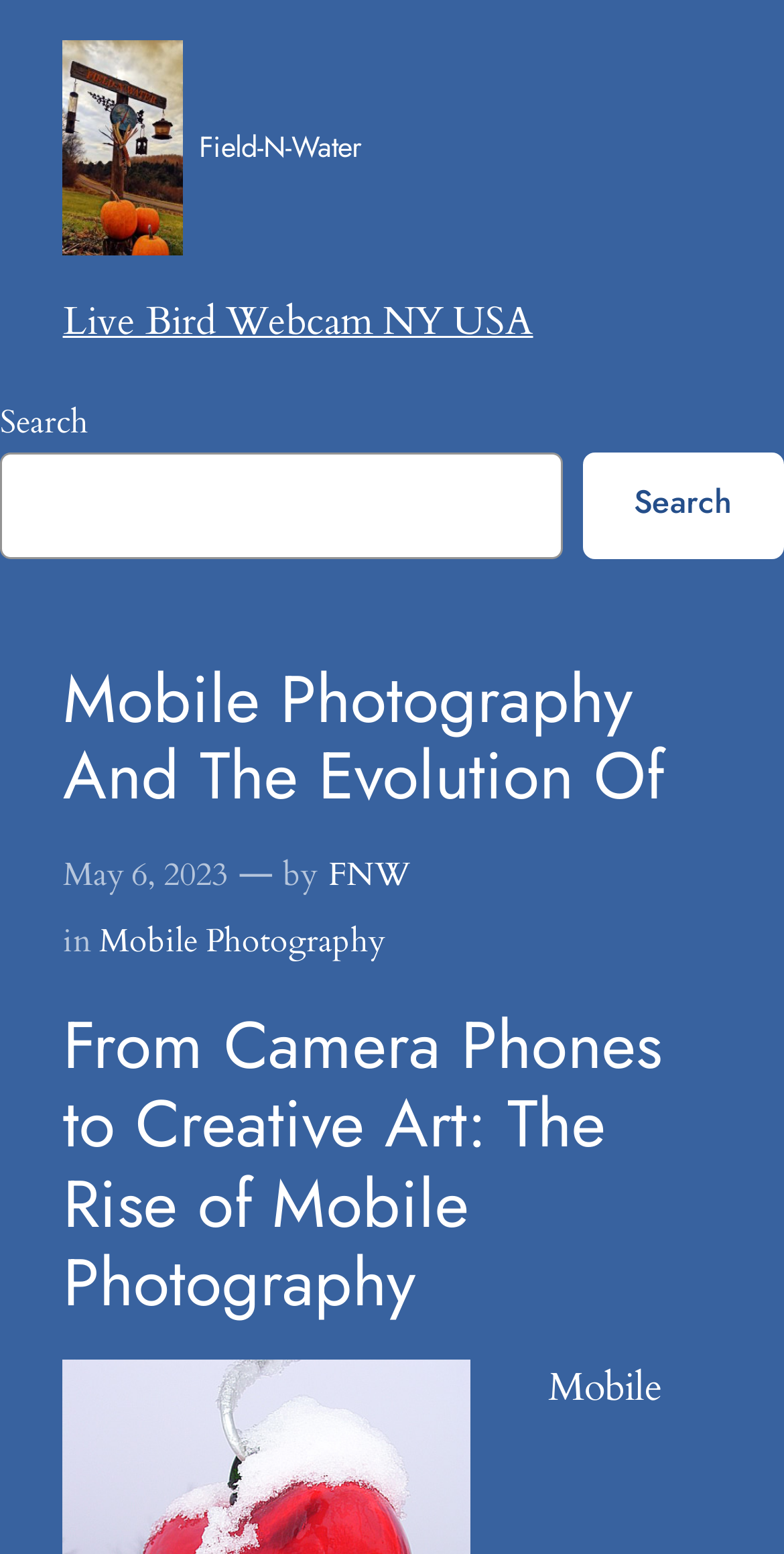Please locate the bounding box coordinates of the element that should be clicked to complete the given instruction: "View Live Bird Webcam NY USA".

[0.08, 0.19, 0.68, 0.224]